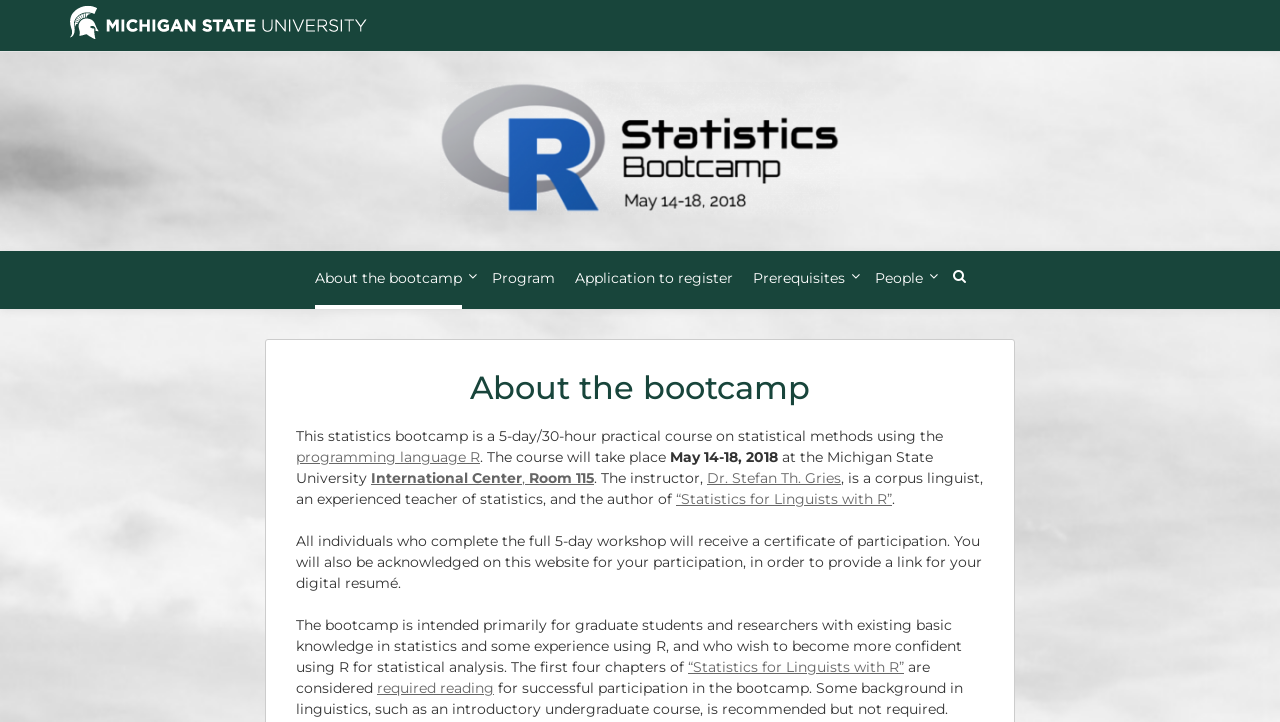Locate the heading on the webpage and return its text.

About the bootcamp